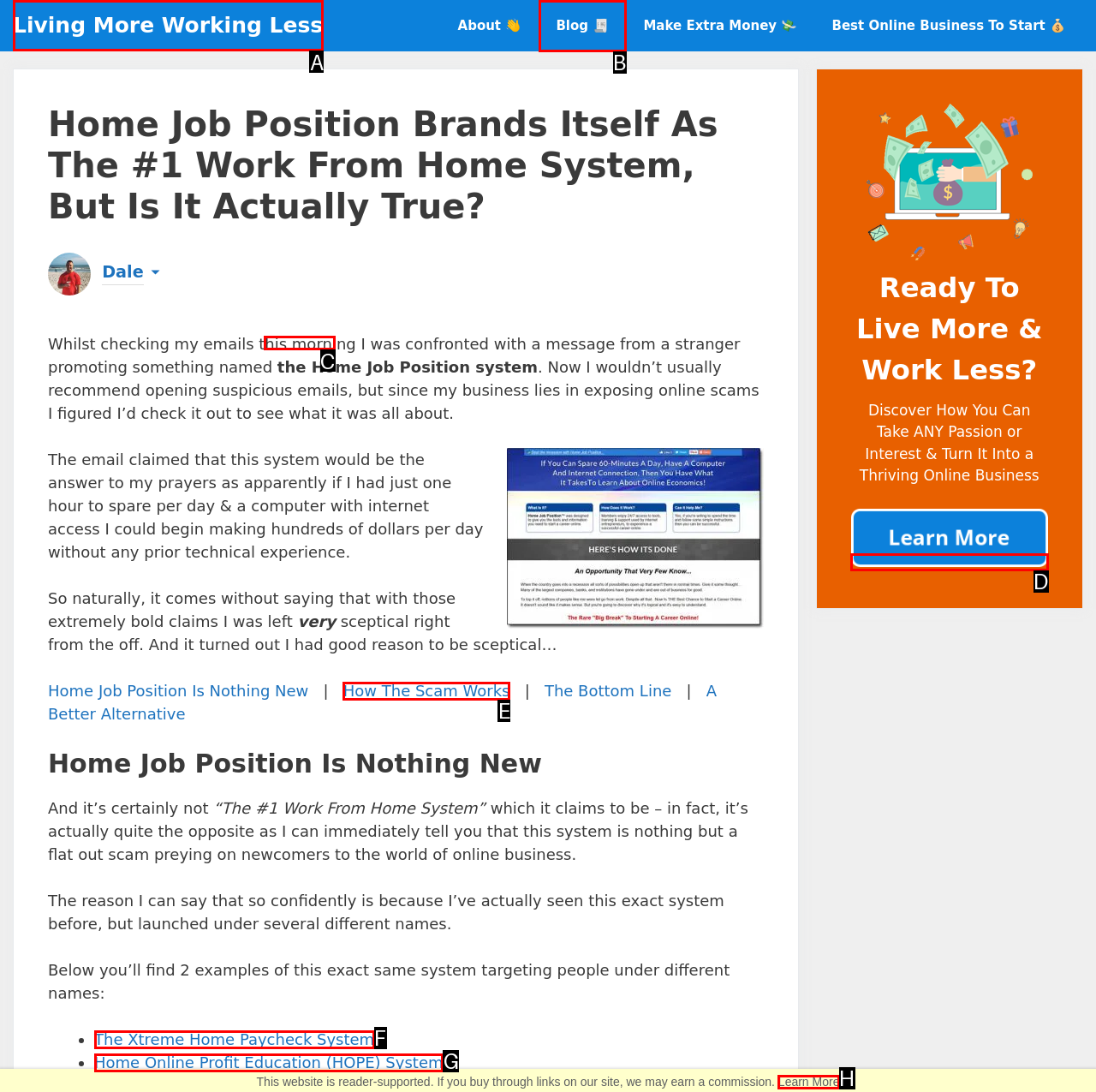Identify the correct HTML element to click to accomplish this task: Click on 'Living More Working Less'
Respond with the letter corresponding to the correct choice.

A